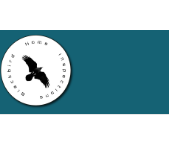Answer the question below with a single word or a brief phrase: 
What is the color of the background?

Teal